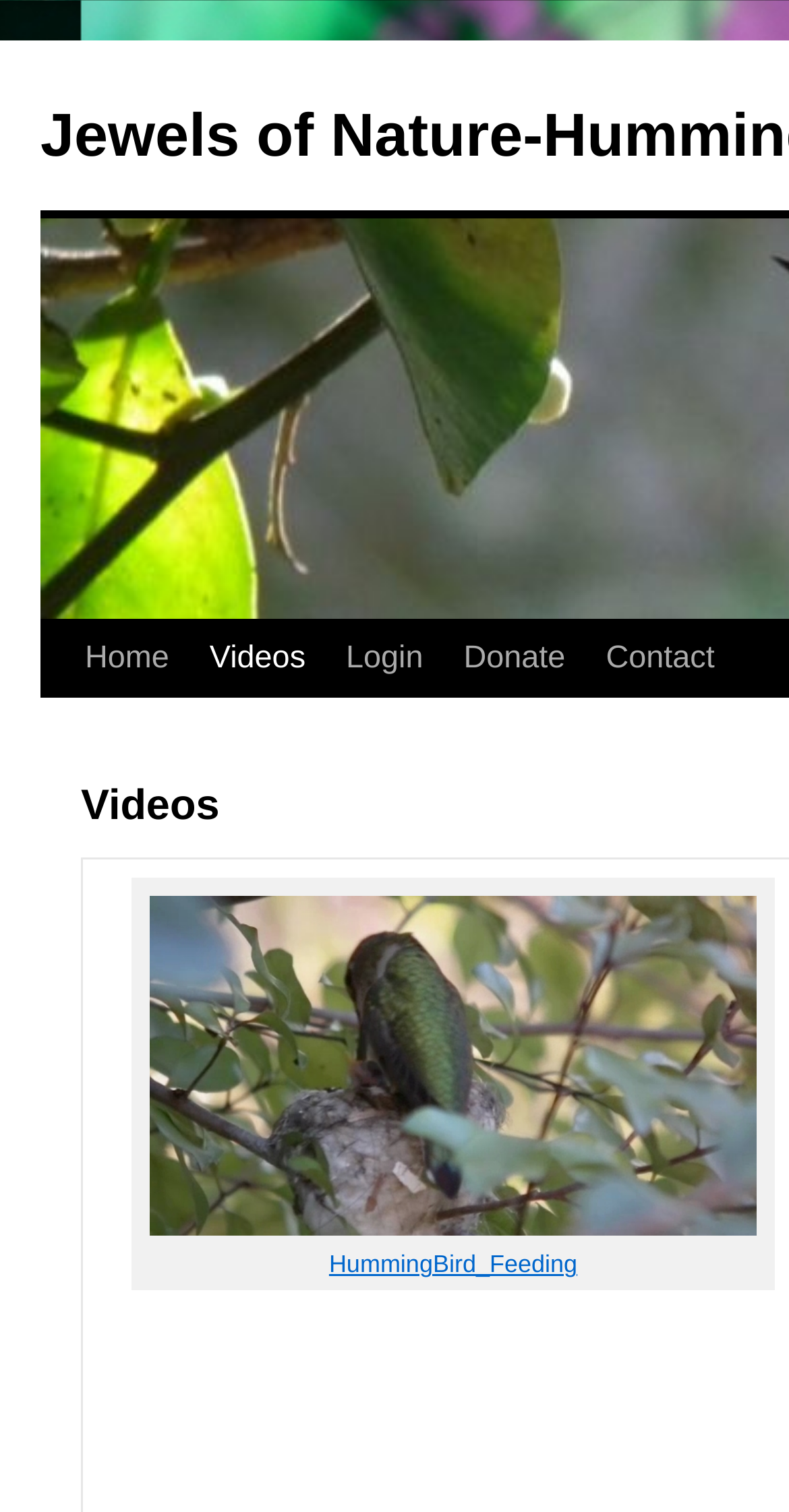How many links are in the top navigation bar?
From the screenshot, provide a brief answer in one word or phrase.

5